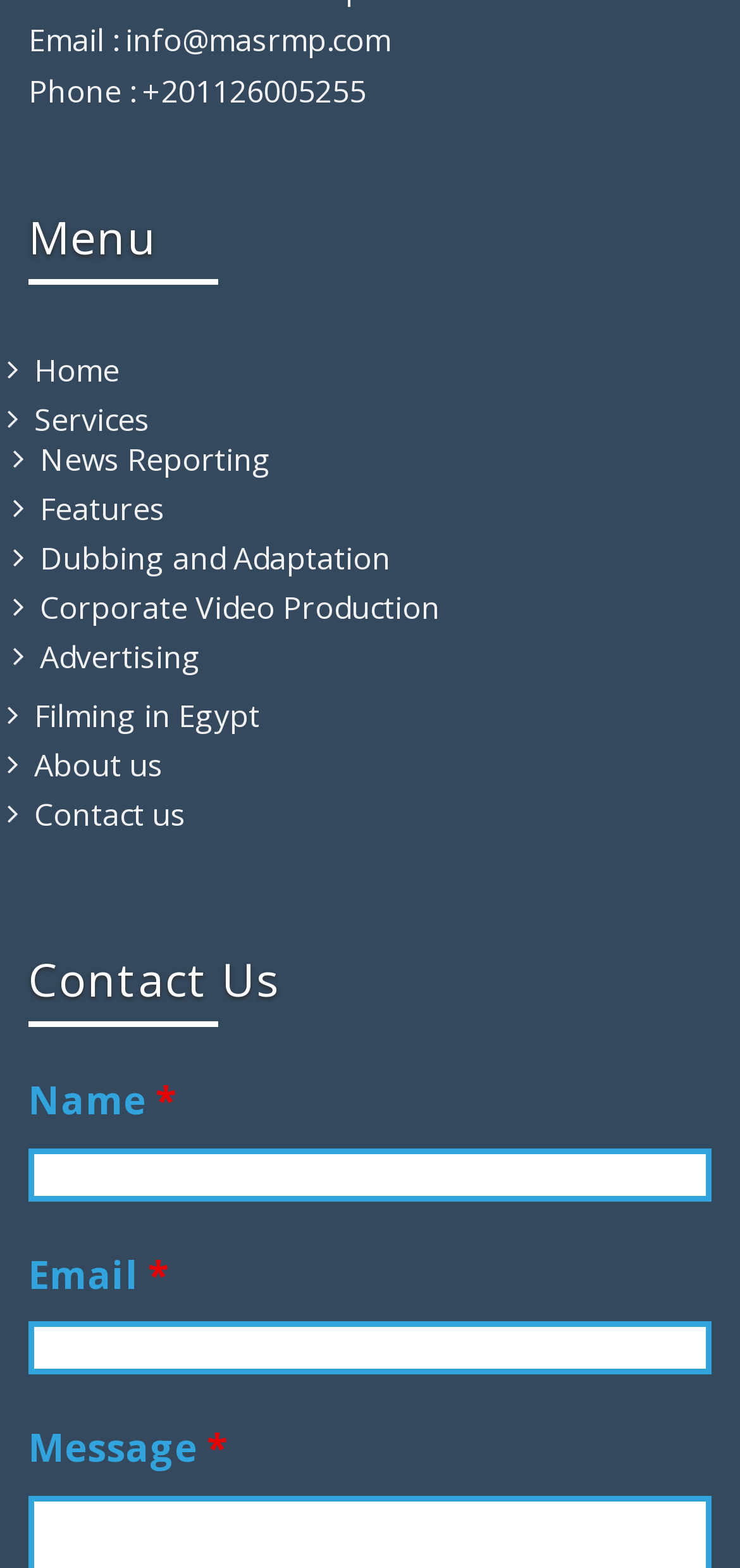Reply to the question below using a single word or brief phrase:
What is the label of the first textbox?

Name *